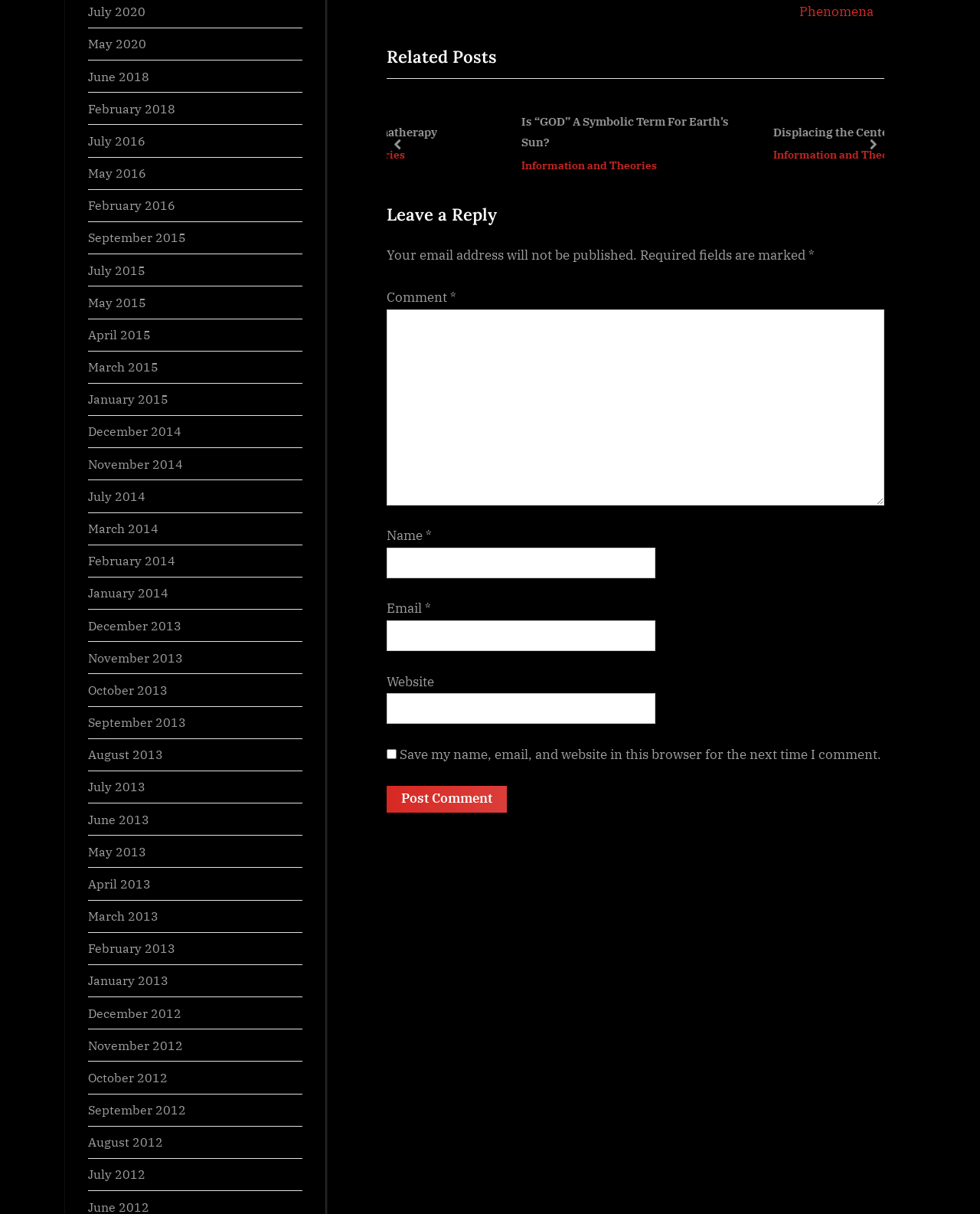What is the purpose of the 'prev' and 'next' buttons?
Refer to the image and answer the question using a single word or phrase.

Navigation